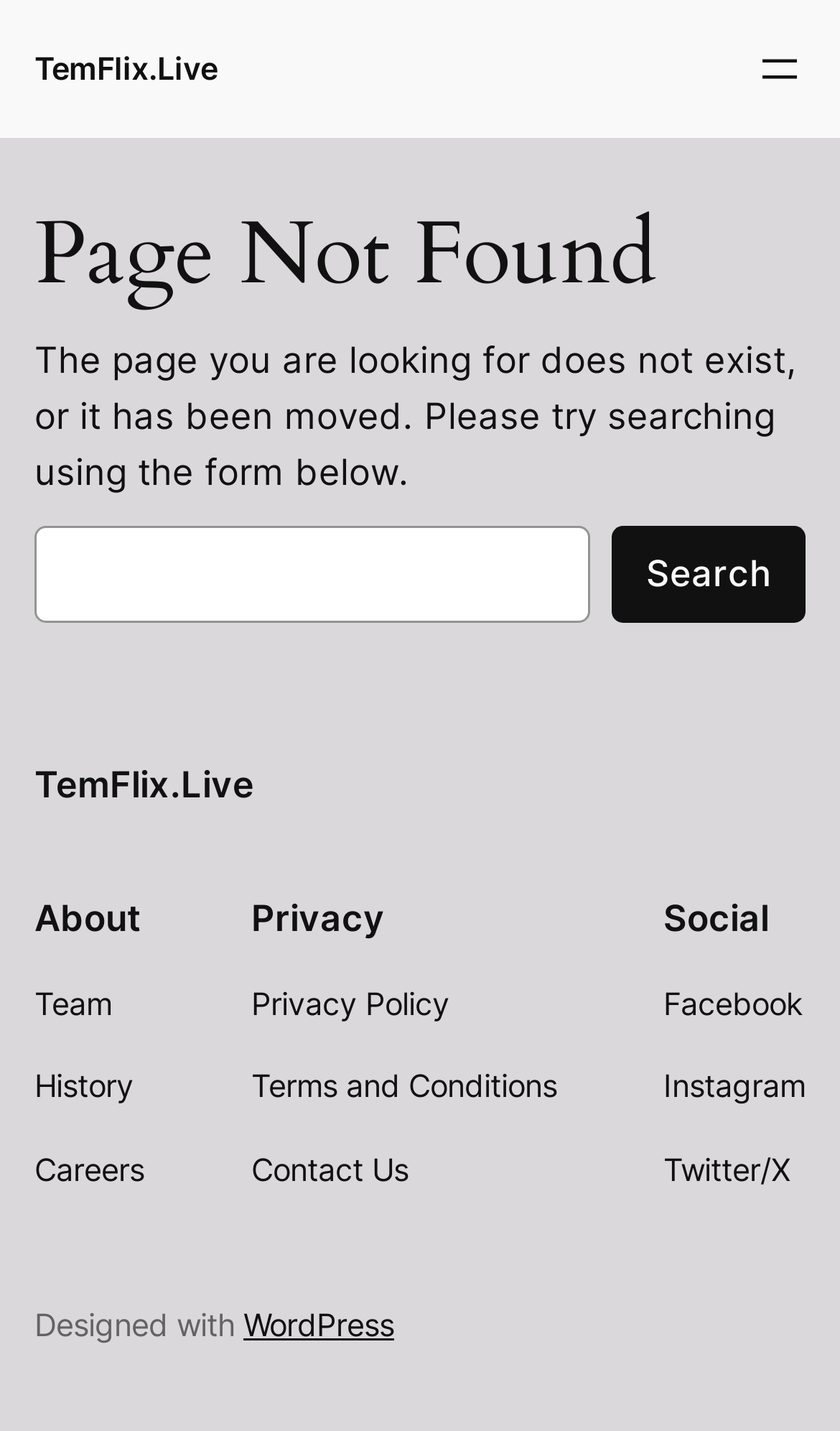What is the website built with?
Provide a detailed and well-explained answer to the question.

At the bottom of the webpage, there is a static text 'Designed with' followed by a link to 'WordPress', which suggests that the website is built using WordPress.